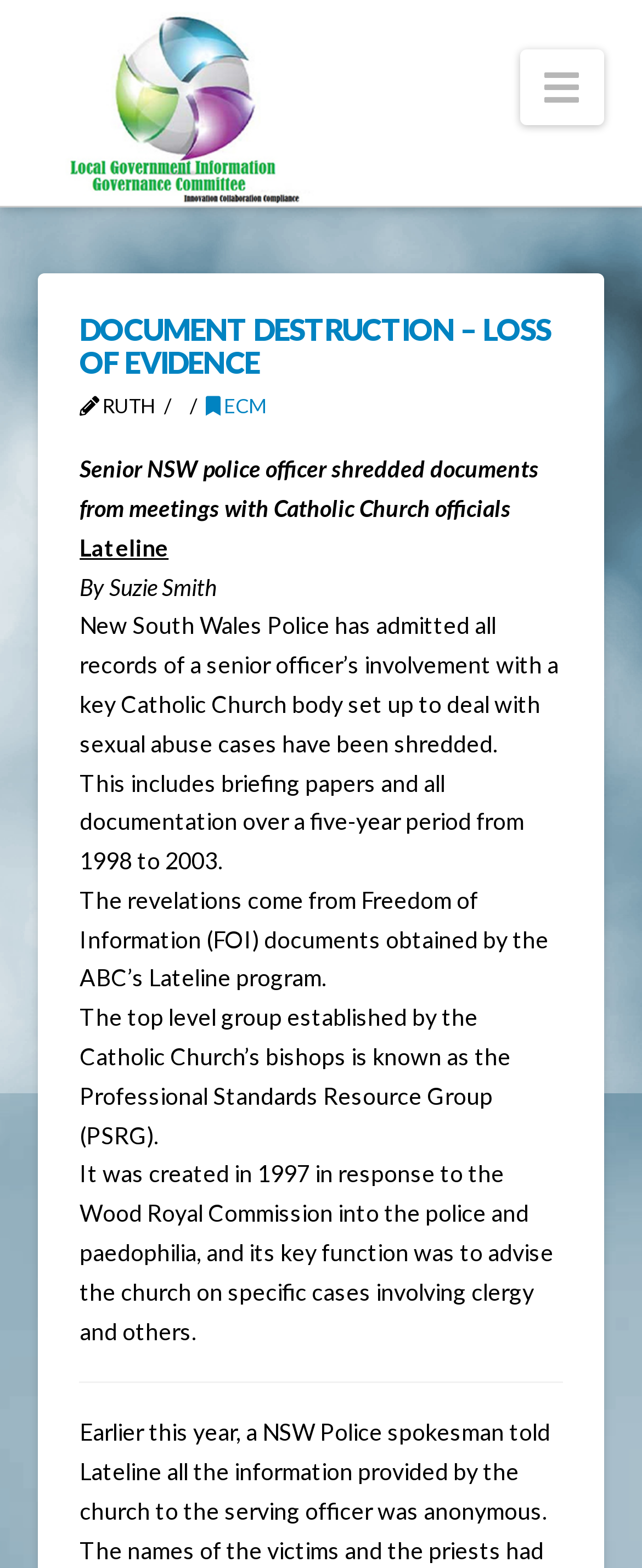Can you look at the image and give a comprehensive answer to the question:
What is the name of the program that obtained the FOI documents?

The answer can be found in the text 'The revelations come from Freedom of Information (FOI) documents obtained by the ABC’s Lateline program.' which indicates that Lateline is the program that obtained the FOI documents.